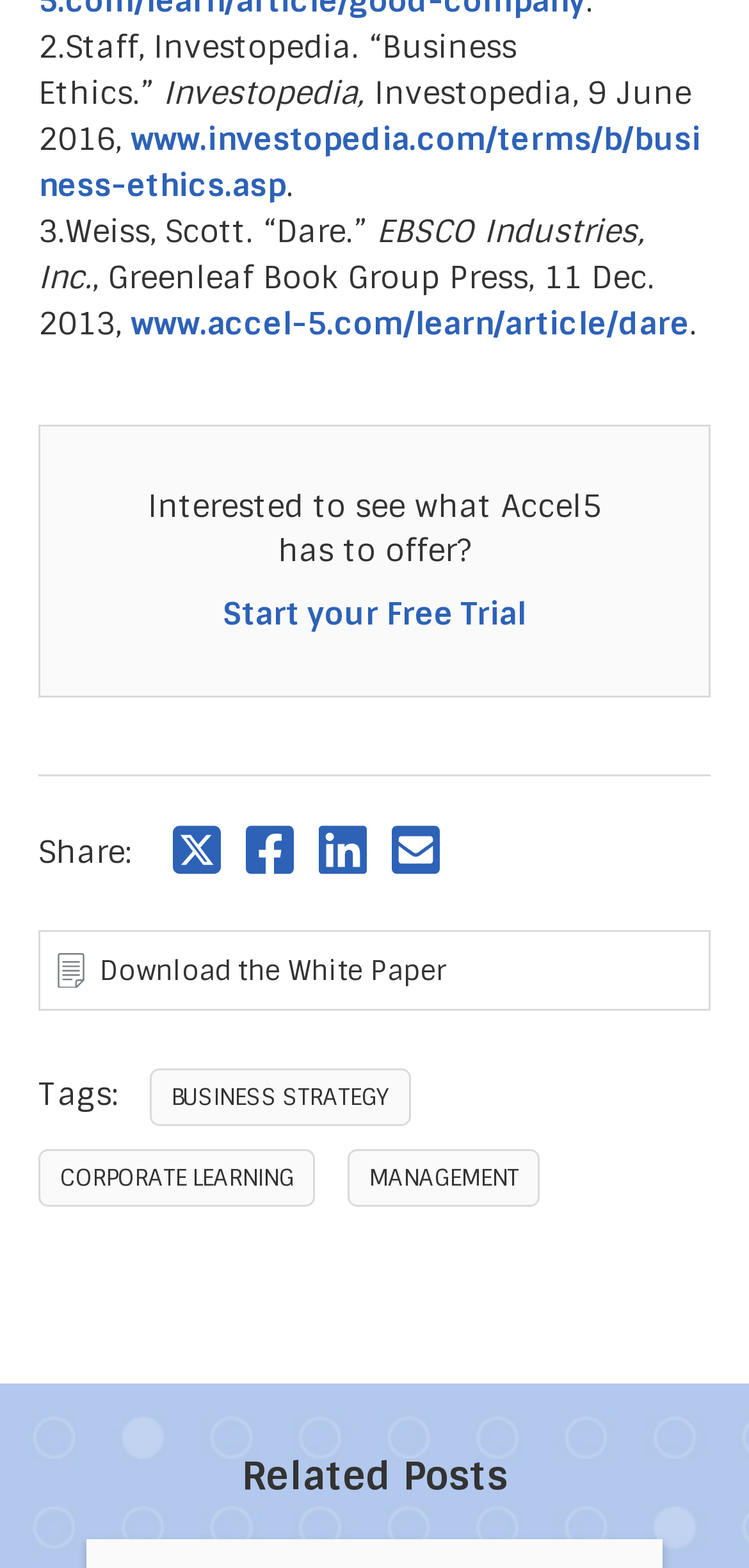Determine the bounding box coordinates of the clickable region to carry out the instruction: "Click on Home".

None